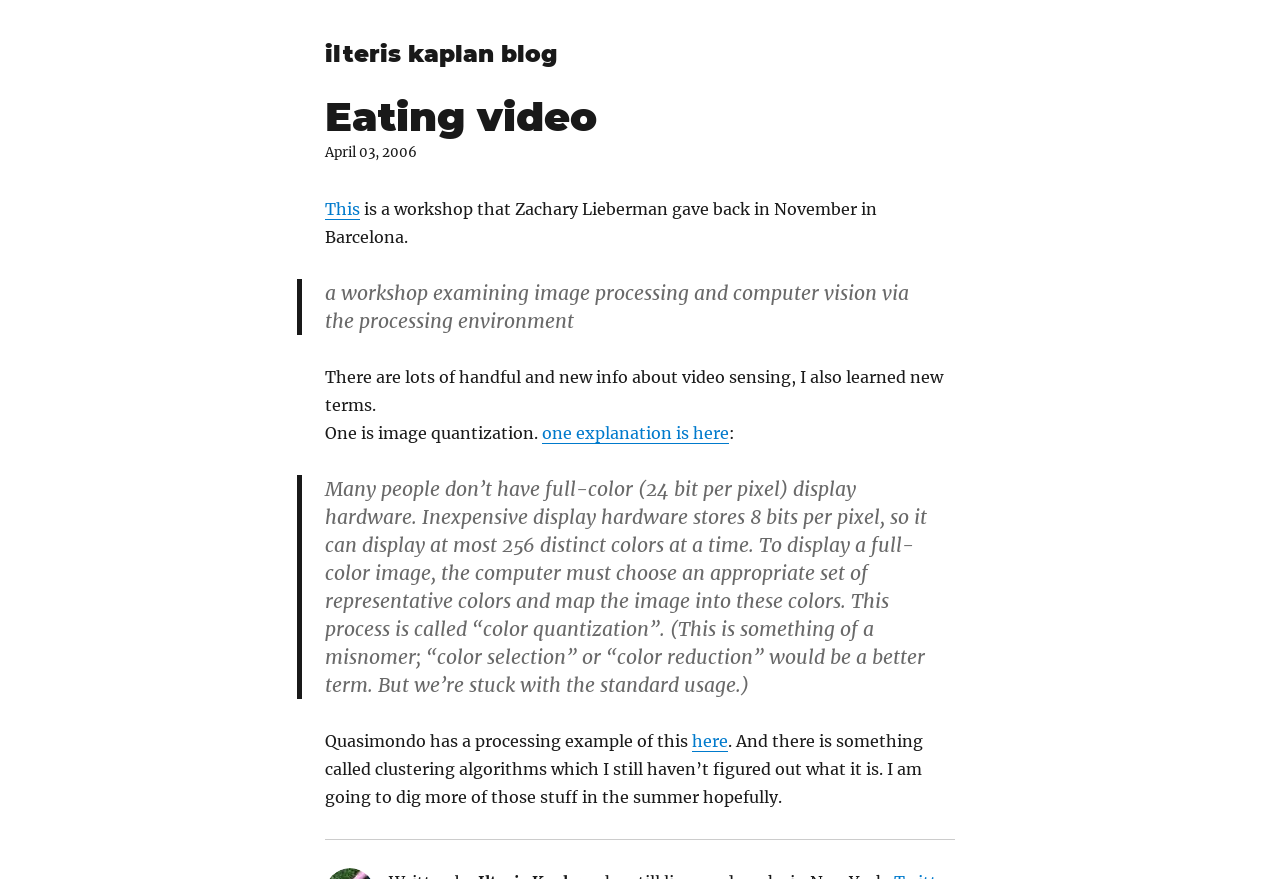Answer briefly with one word or phrase:
What is the topic of the workshop?

Image processing and computer vision